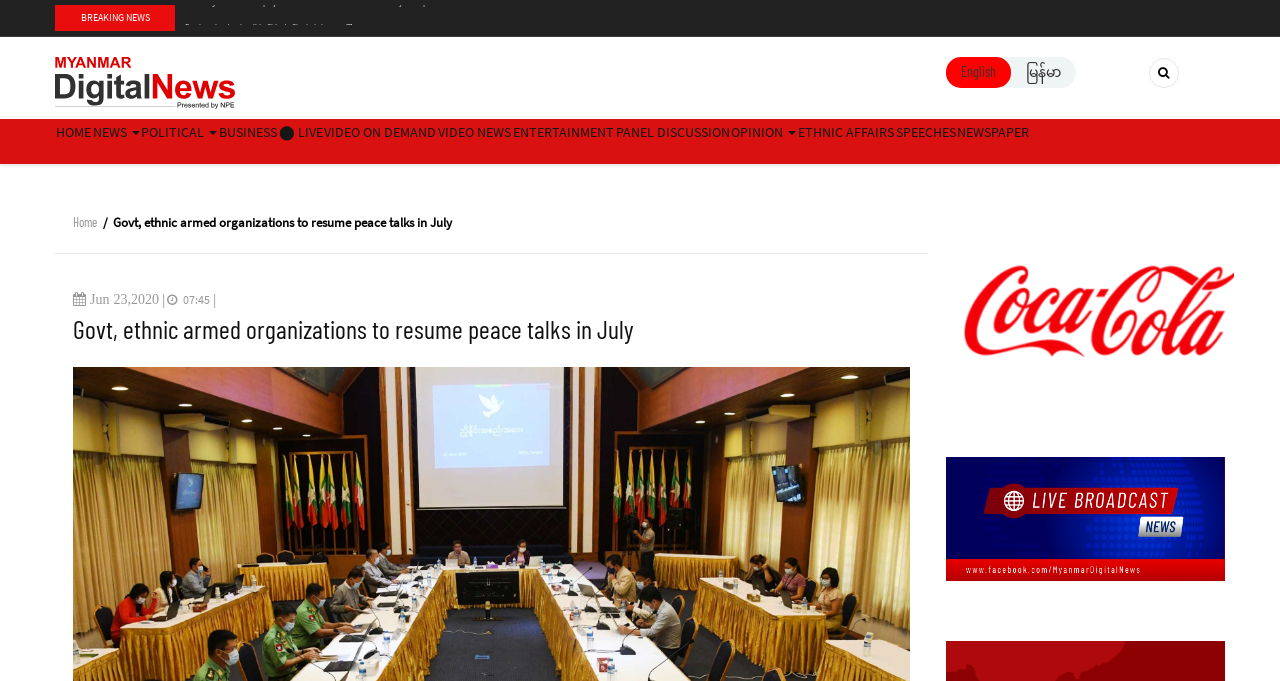Using the provided description Newspaper, find the bounding box coordinates for the UI element. Provide the coordinates in (top-left x, top-left y, bottom-right x, bottom-right y) format, ensuring all values are between 0 and 1.

[0.818, 0.175, 0.882, 0.257]